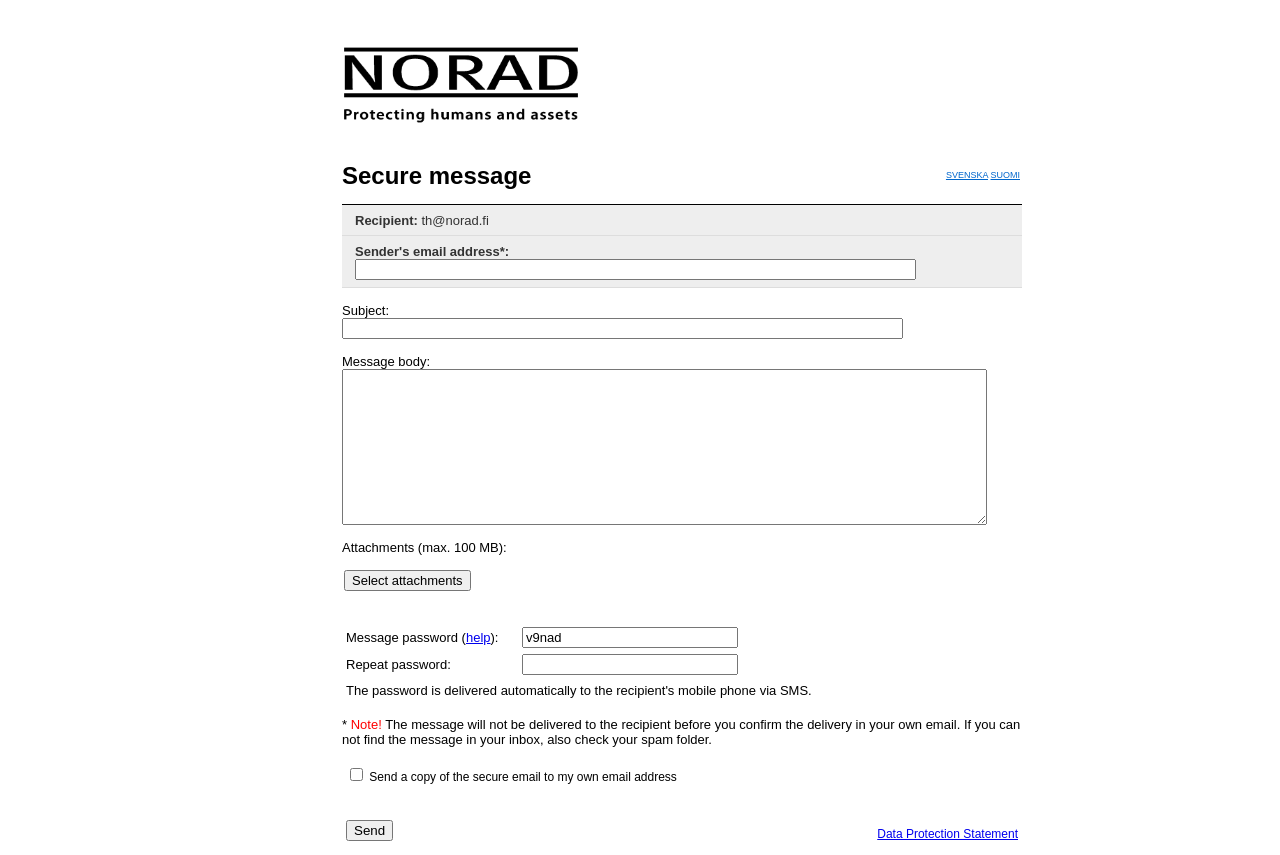Please locate the bounding box coordinates of the element that needs to be clicked to achieve the following instruction: "Choose attachments". The coordinates should be four float numbers between 0 and 1, i.e., [left, top, right, bottom].

[0.269, 0.666, 0.368, 0.691]